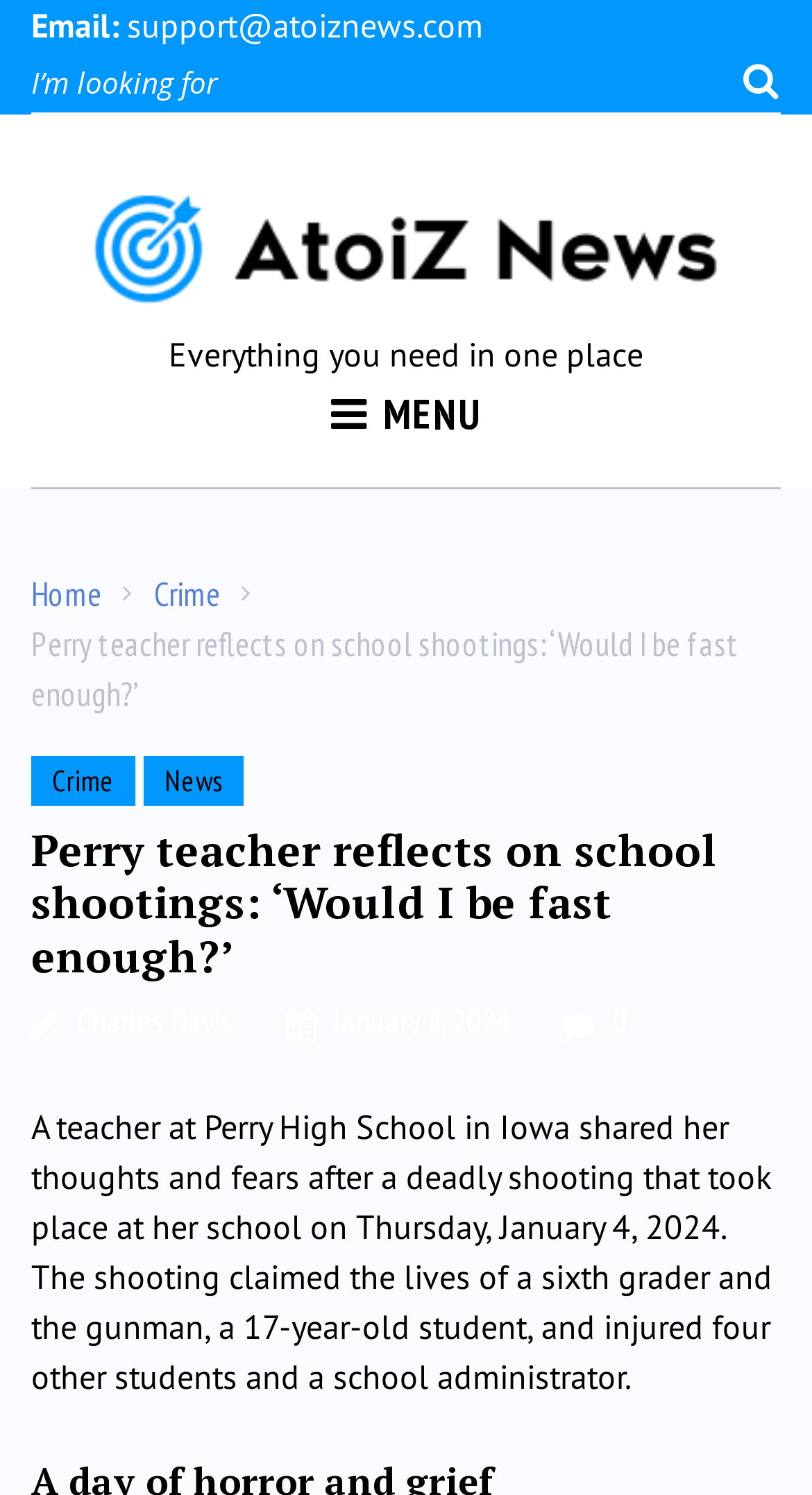Find the UI element described as: "parent_node: Email * aria-describedby="email-notes" name="email"" and predict its bounding box coordinates. Ensure the coordinates are four float numbers between 0 and 1, [left, top, right, bottom].

None